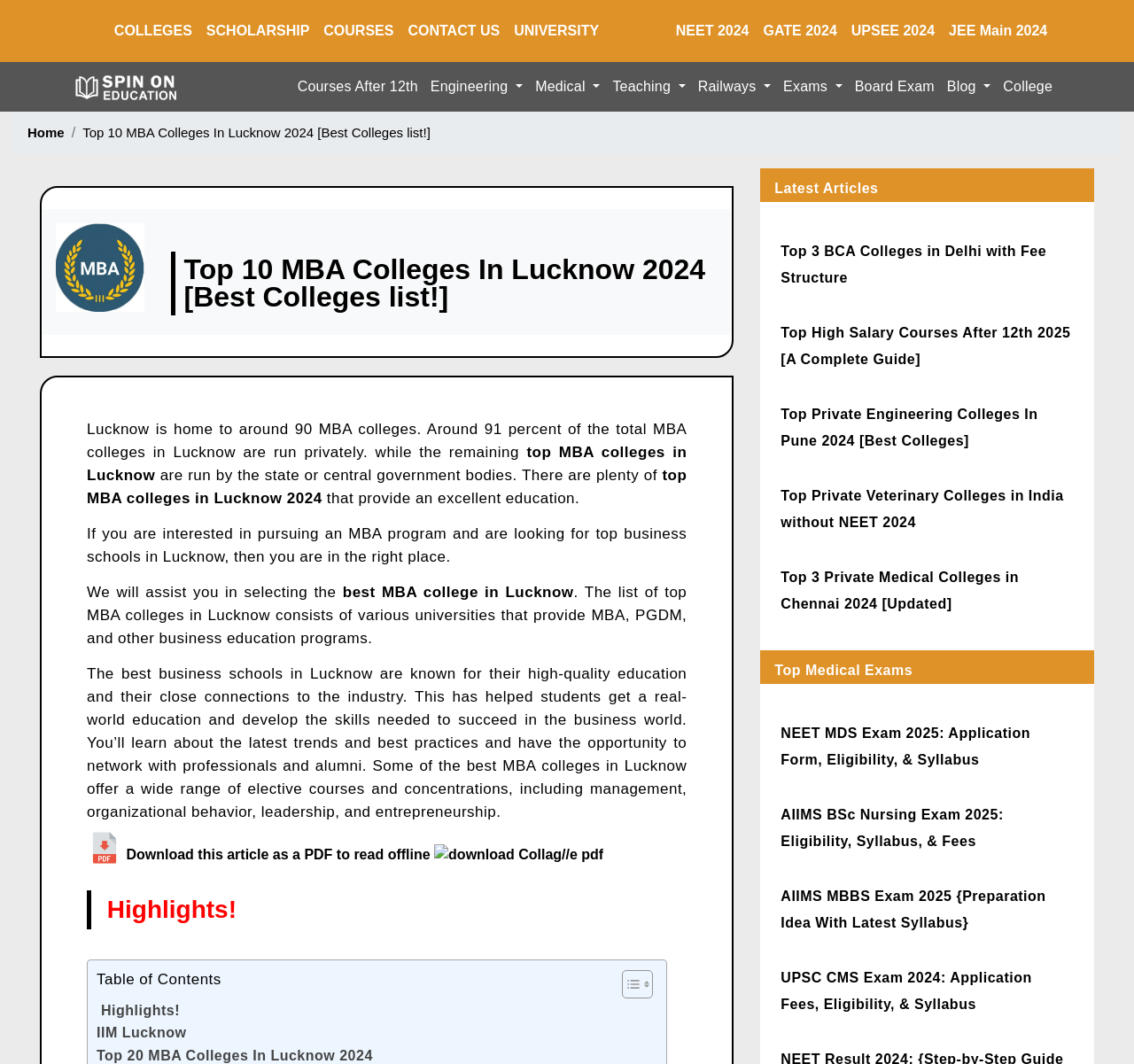Determine the bounding box coordinates of the region that needs to be clicked to achieve the task: "Click on the 'IIM Lucknow' link".

[0.085, 0.96, 0.164, 0.981]